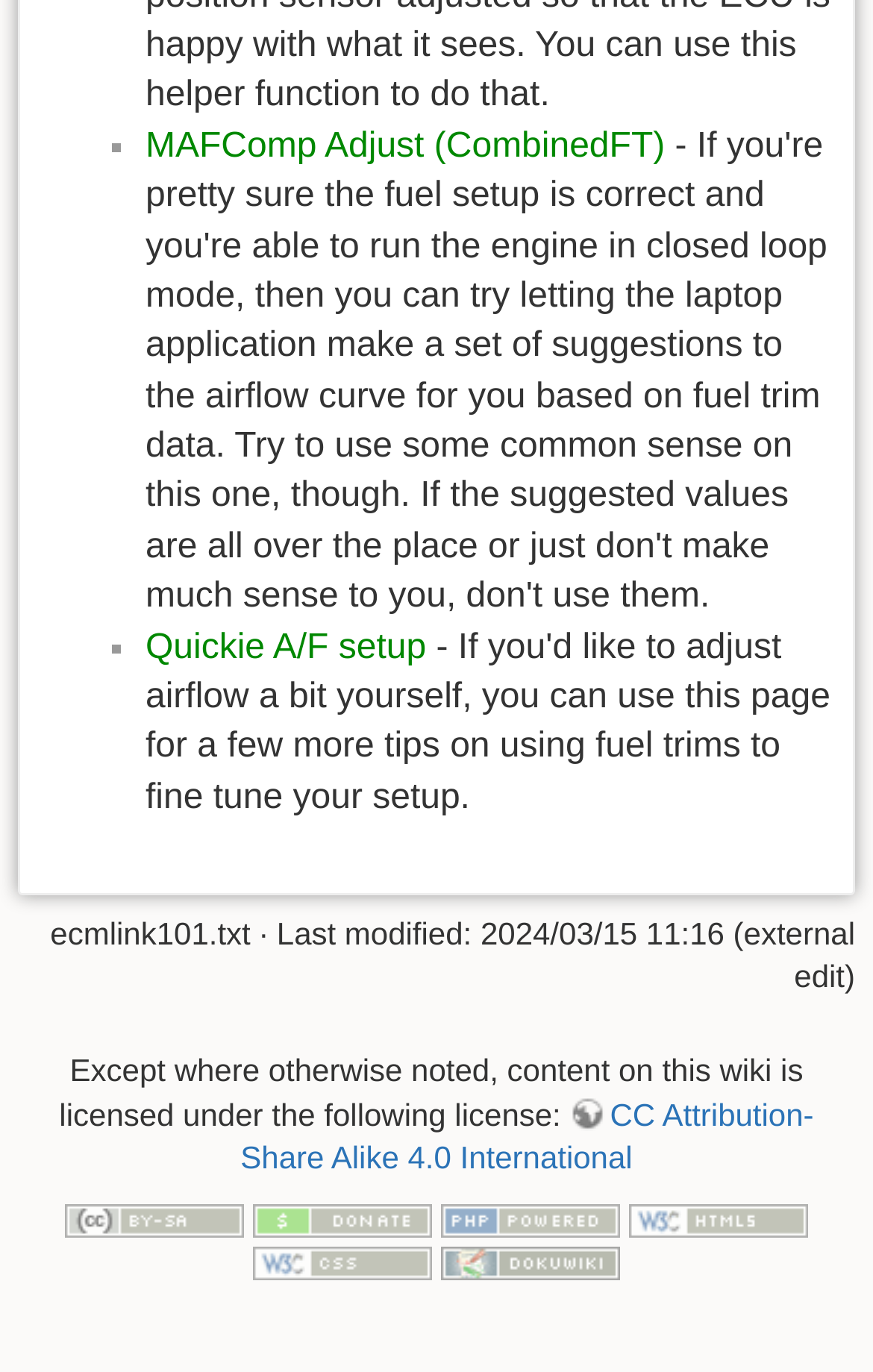Please identify the coordinates of the bounding box for the clickable region that will accomplish this instruction: "Donate".

[0.29, 0.874, 0.495, 0.9]